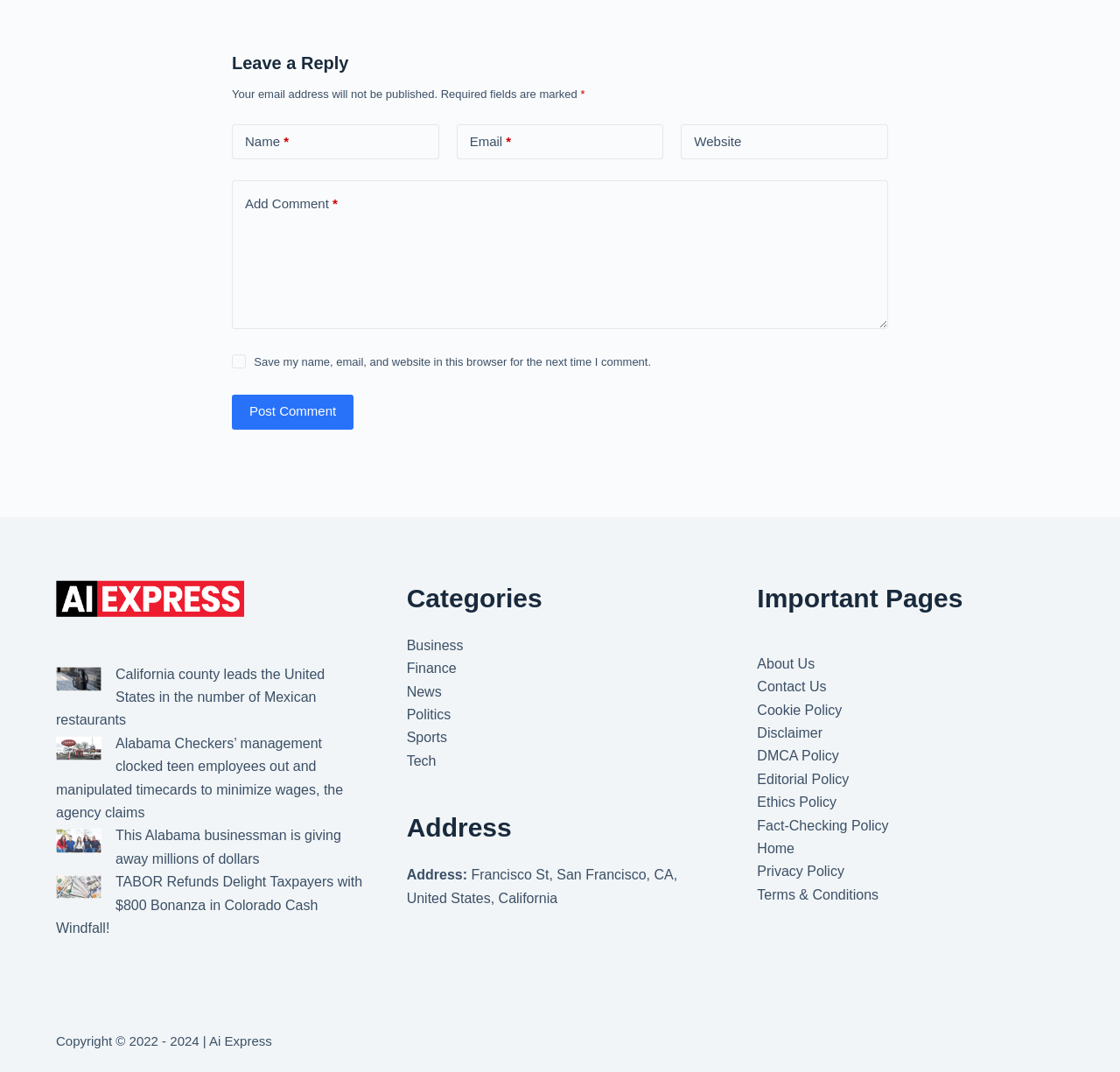What is the category of the link 'Business'?
Please utilize the information in the image to give a detailed response to the question.

The link 'Business' is a category link that likely leads to a section or a webpage that contains news, articles, or information related to business, finance, or entrepreneurship. The category is one of several listed on the webpage, including Finance, News, Politics, Sports, and Tech.